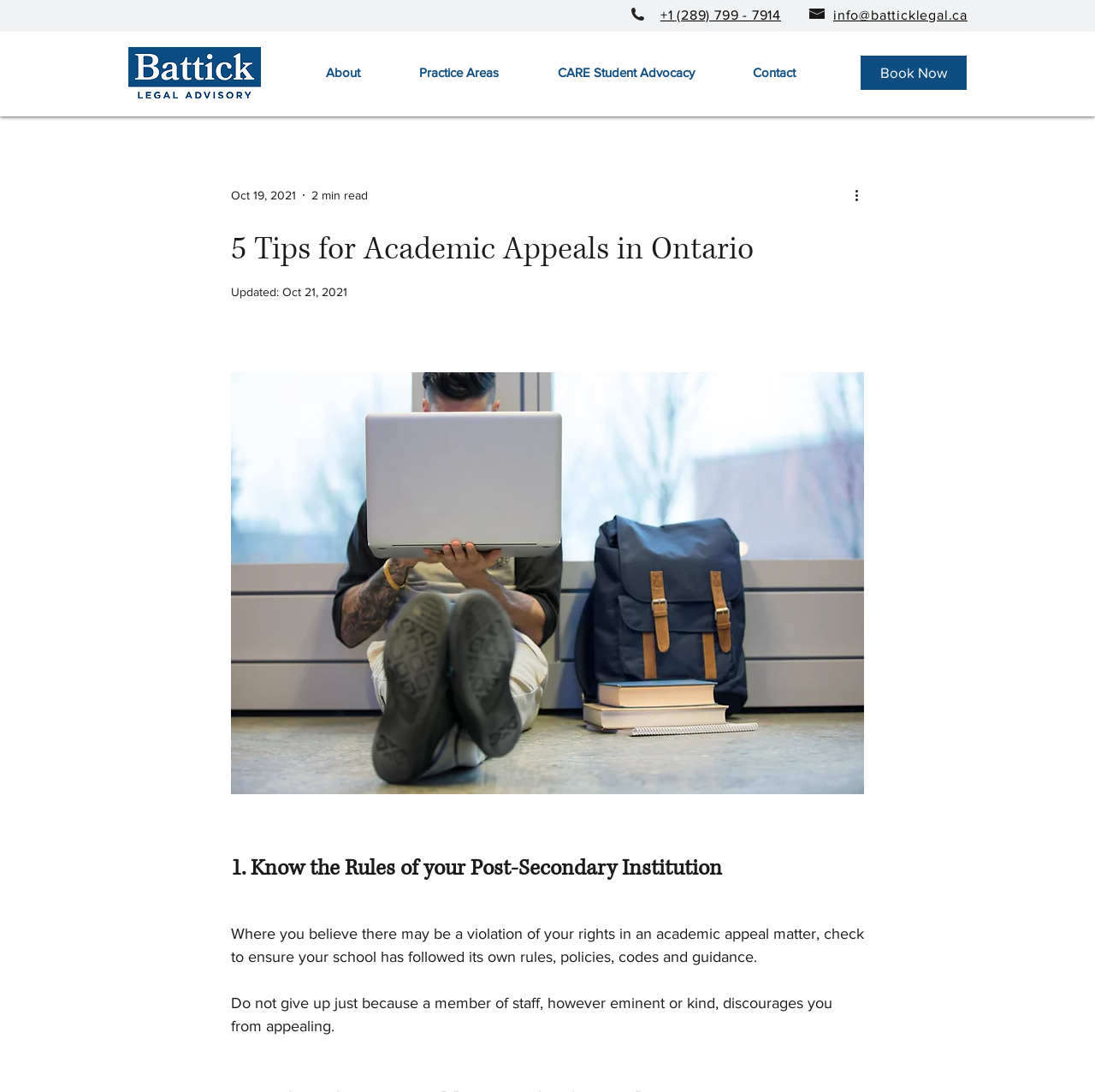Find the bounding box of the UI element described as: "About". The bounding box coordinates should be given as four float values between 0 and 1, i.e., [left, top, right, bottom].

[0.27, 0.043, 0.355, 0.09]